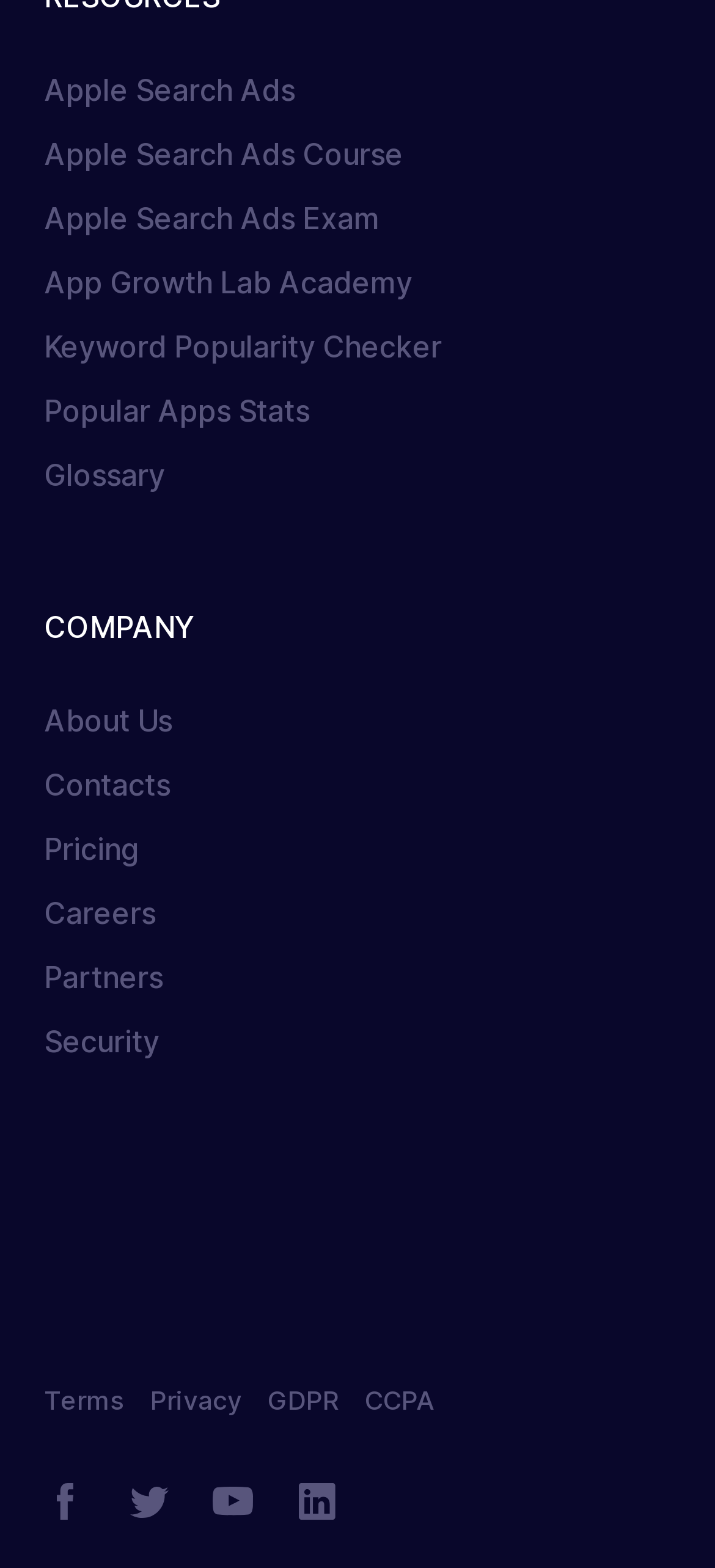How many social media links are present?
Answer the question with a thorough and detailed explanation.

The webpage has links to four social media platforms: Facebook, Twitter, YouTube, and LinkedIn. These links are located at the bottom of the webpage.